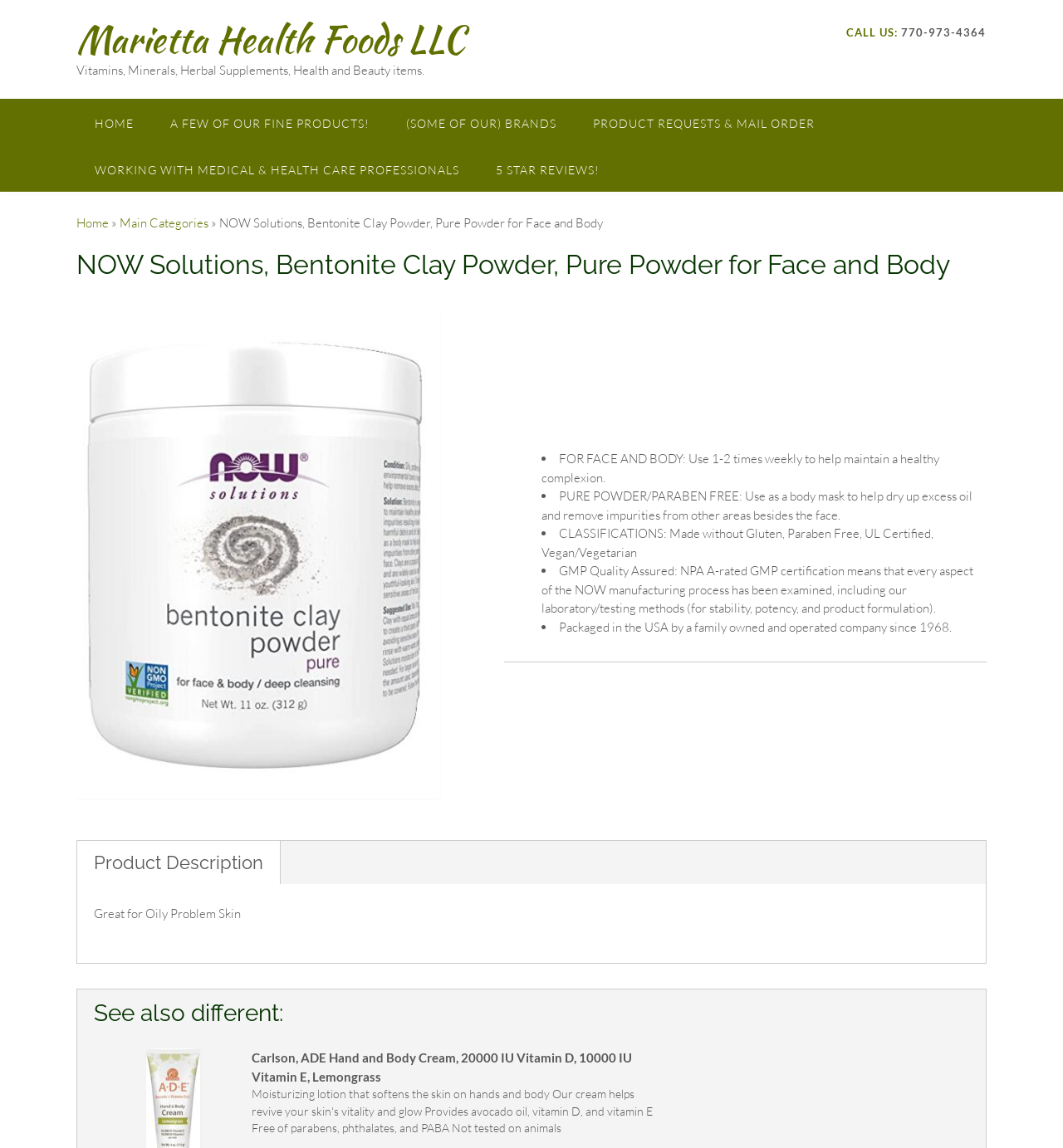What is the phone number to call?
Look at the screenshot and provide an in-depth answer.

I found the phone number by looking at the StaticText element with the text '770-973-4364' which is located next to the 'CALL US:' text.